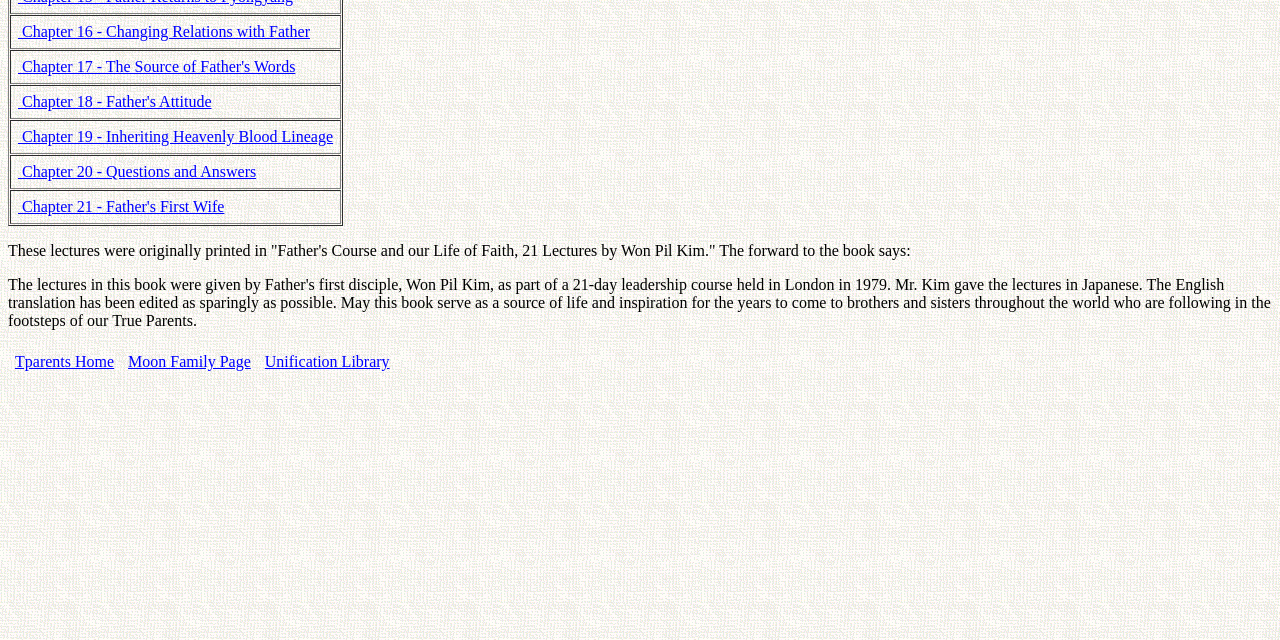Given the description of a UI element: "Chapter 18 - Father's Attitude", identify the bounding box coordinates of the matching element in the webpage screenshot.

[0.014, 0.145, 0.165, 0.172]